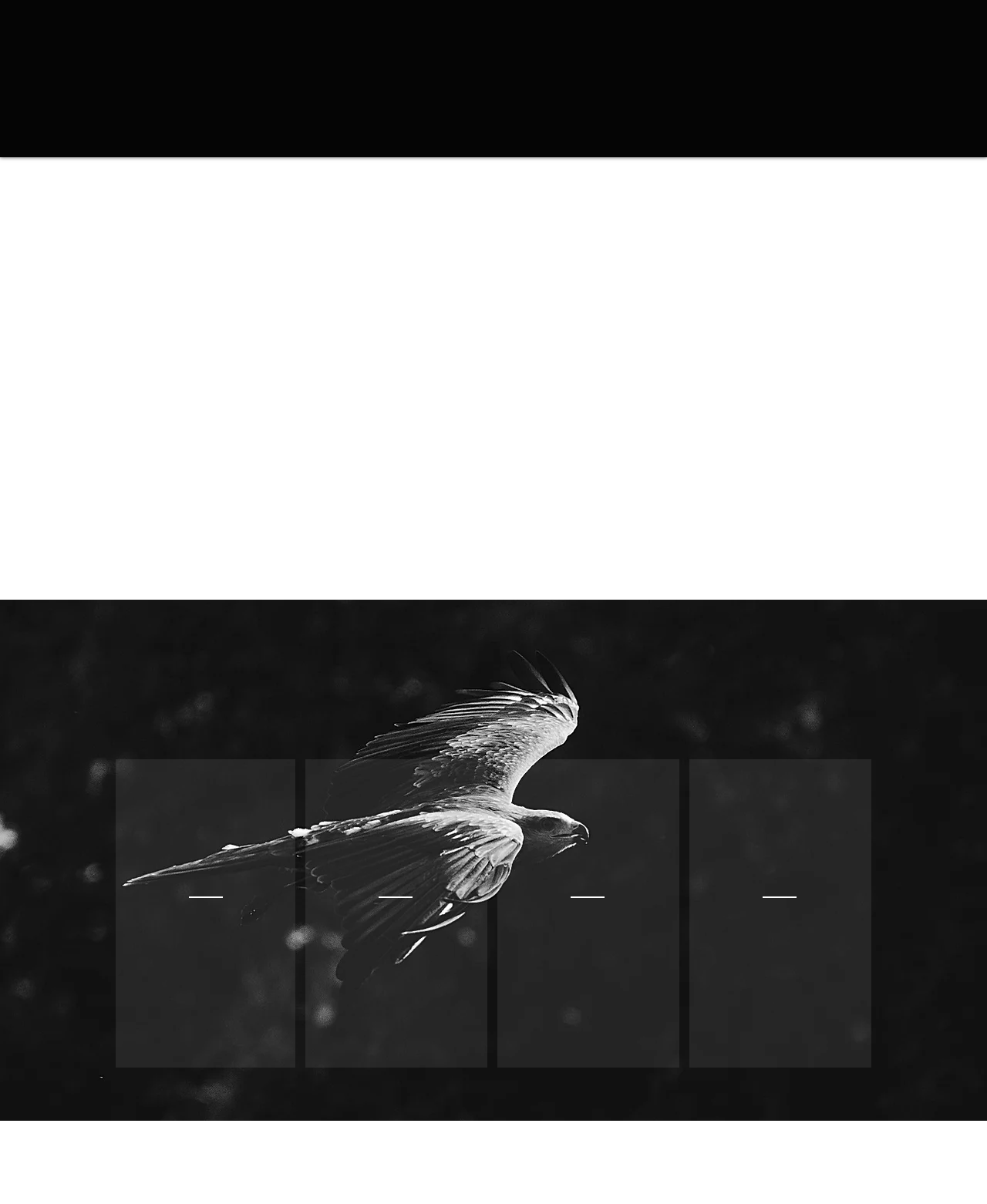Please determine the bounding box coordinates for the element that should be clicked to follow these instructions: "Click on the CONTACT link".

[0.705, 0.015, 0.777, 0.038]